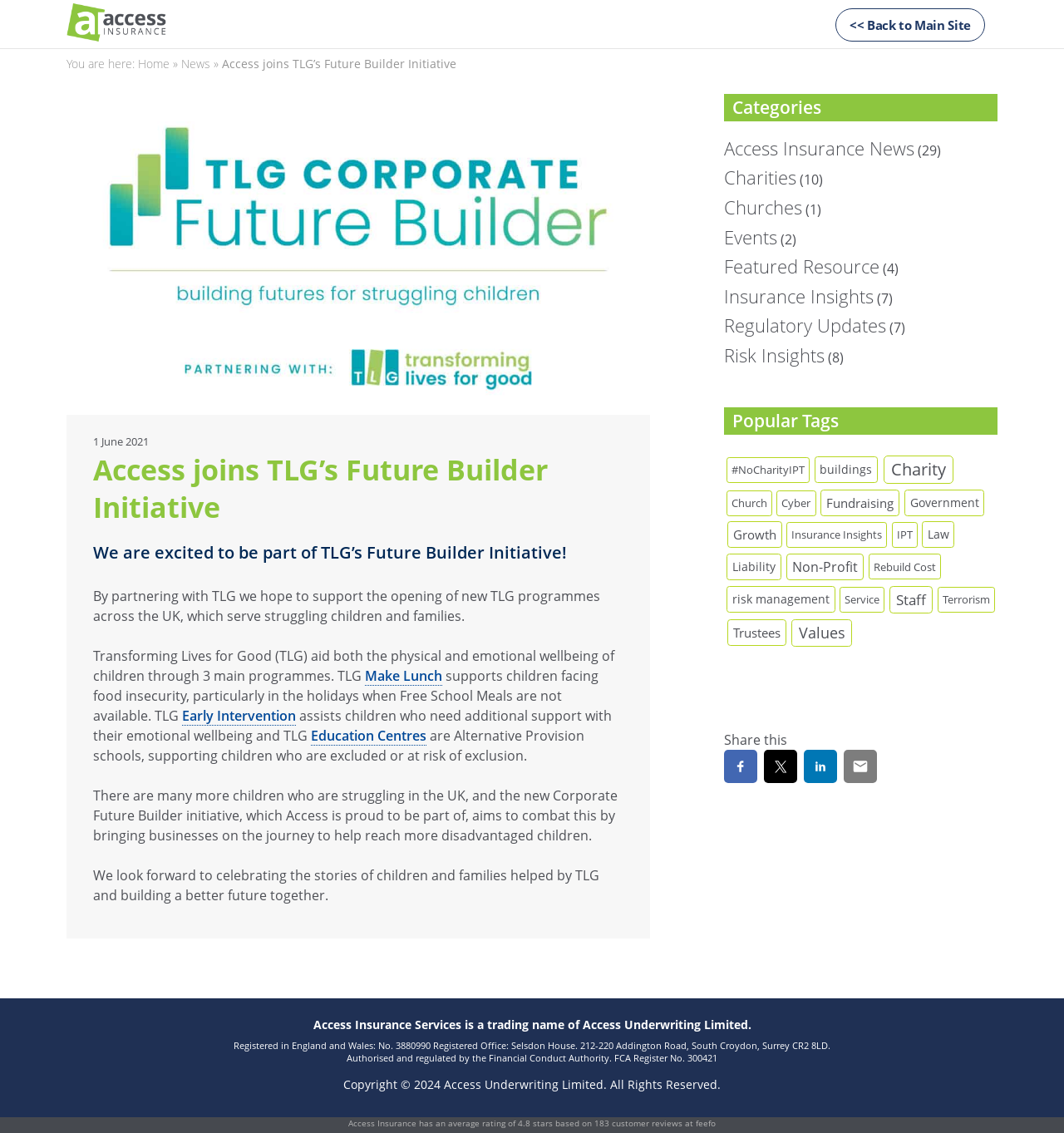Could you locate the bounding box coordinates for the section that should be clicked to accomplish this task: "Share this article on Facebook".

[0.689, 0.669, 0.704, 0.684]